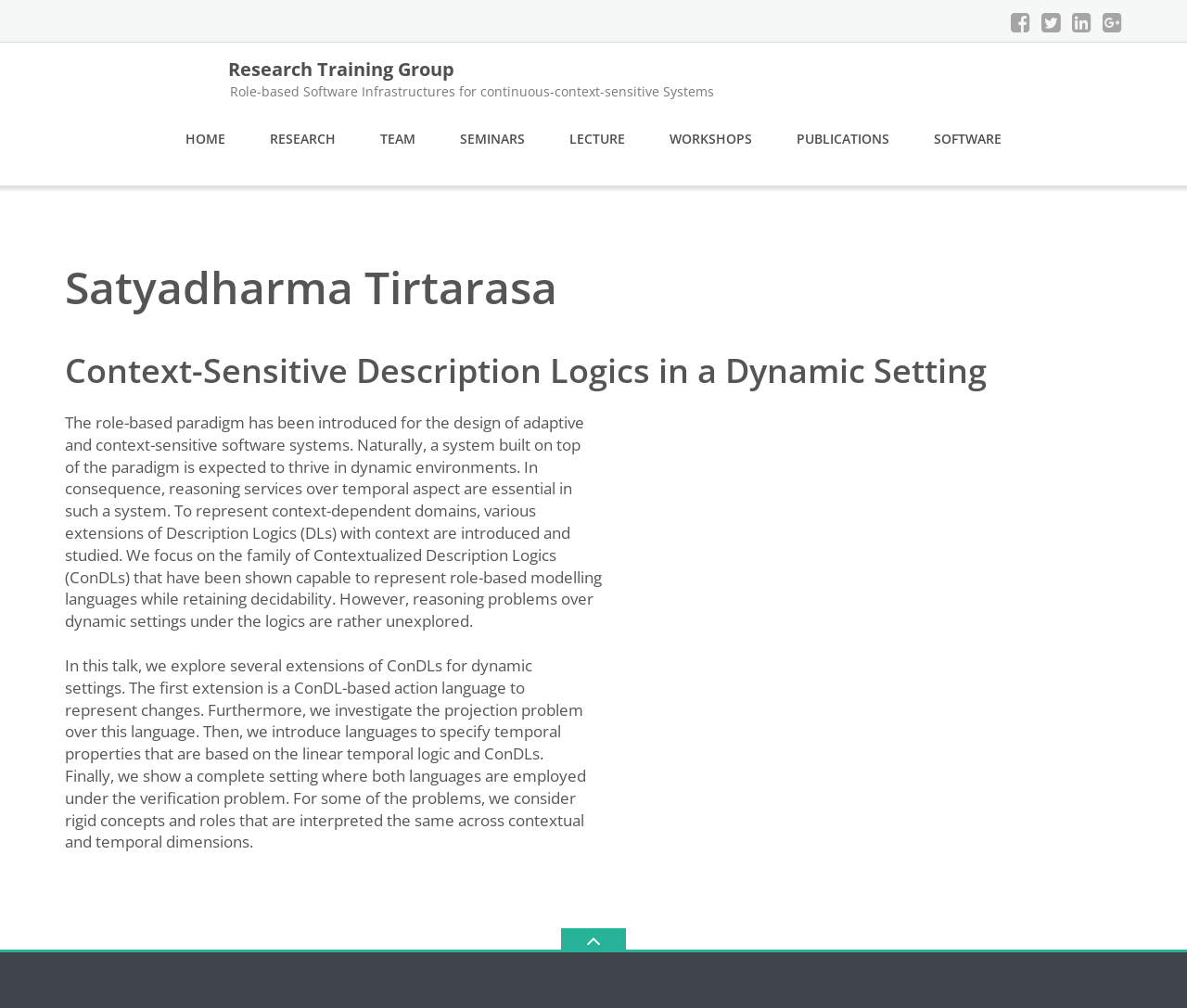Provide the bounding box coordinates of the area you need to click to execute the following instruction: "Click the link to view the Research Training Group Role-based Software Infrastructures for continuous-context-sensitive Systems".

[0.192, 0.068, 0.602, 0.089]